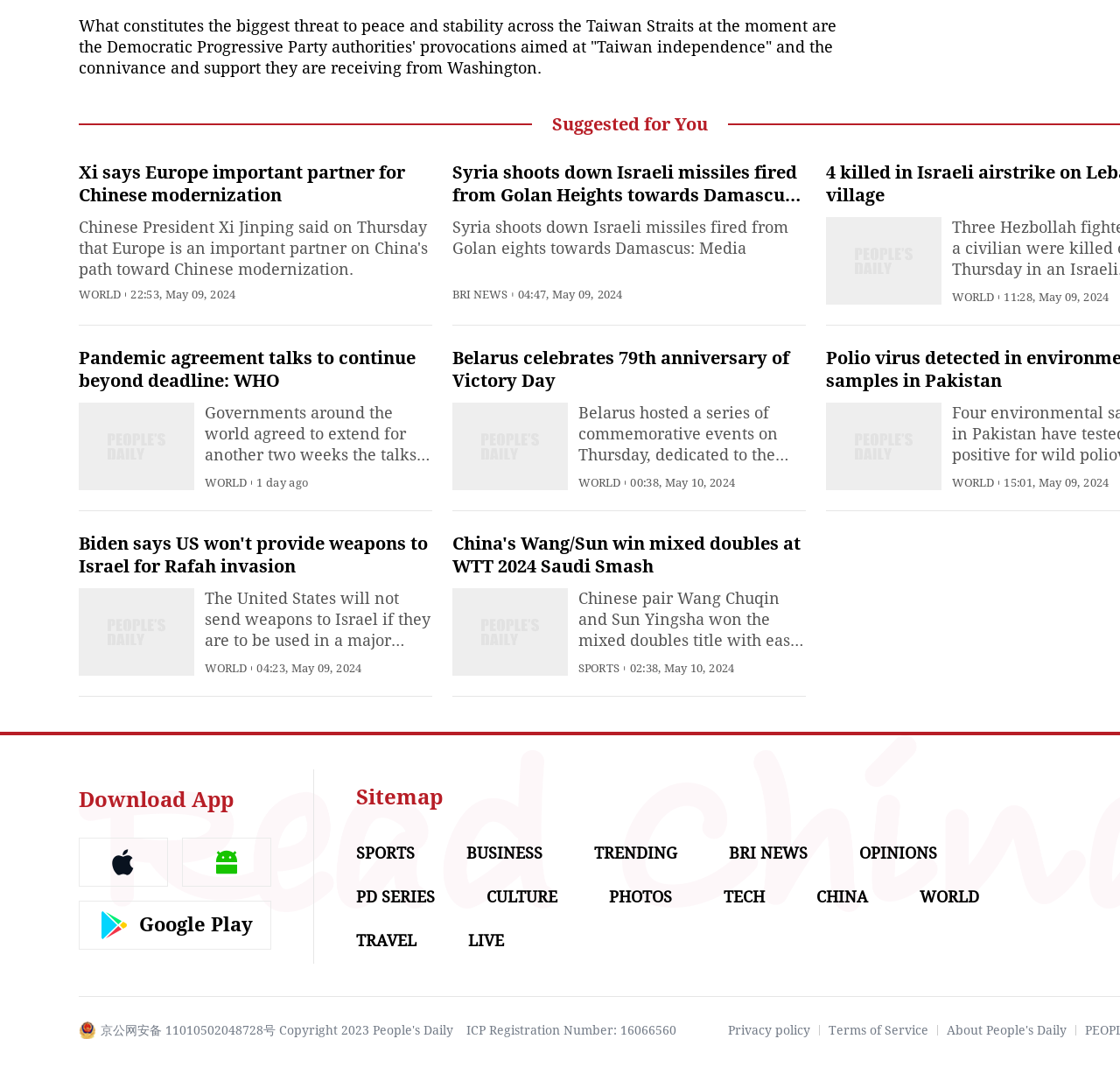Highlight the bounding box coordinates of the element you need to click to perform the following instruction: "Check the Sitemap."

[0.318, 0.736, 0.395, 0.759]